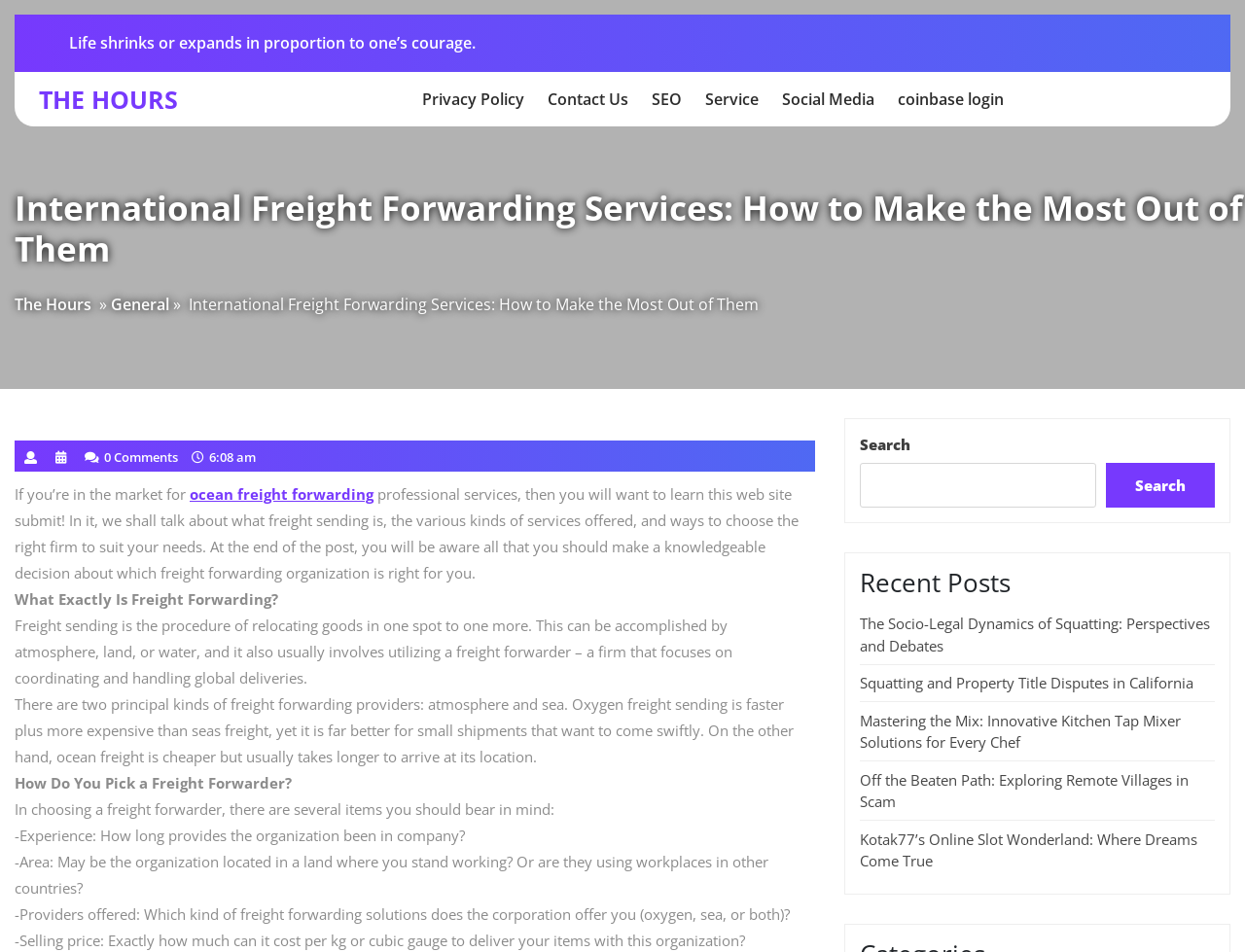Given the description of a UI element: "parent_node: Search name="s"", identify the bounding box coordinates of the matching element in the webpage screenshot.

[0.691, 0.486, 0.88, 0.533]